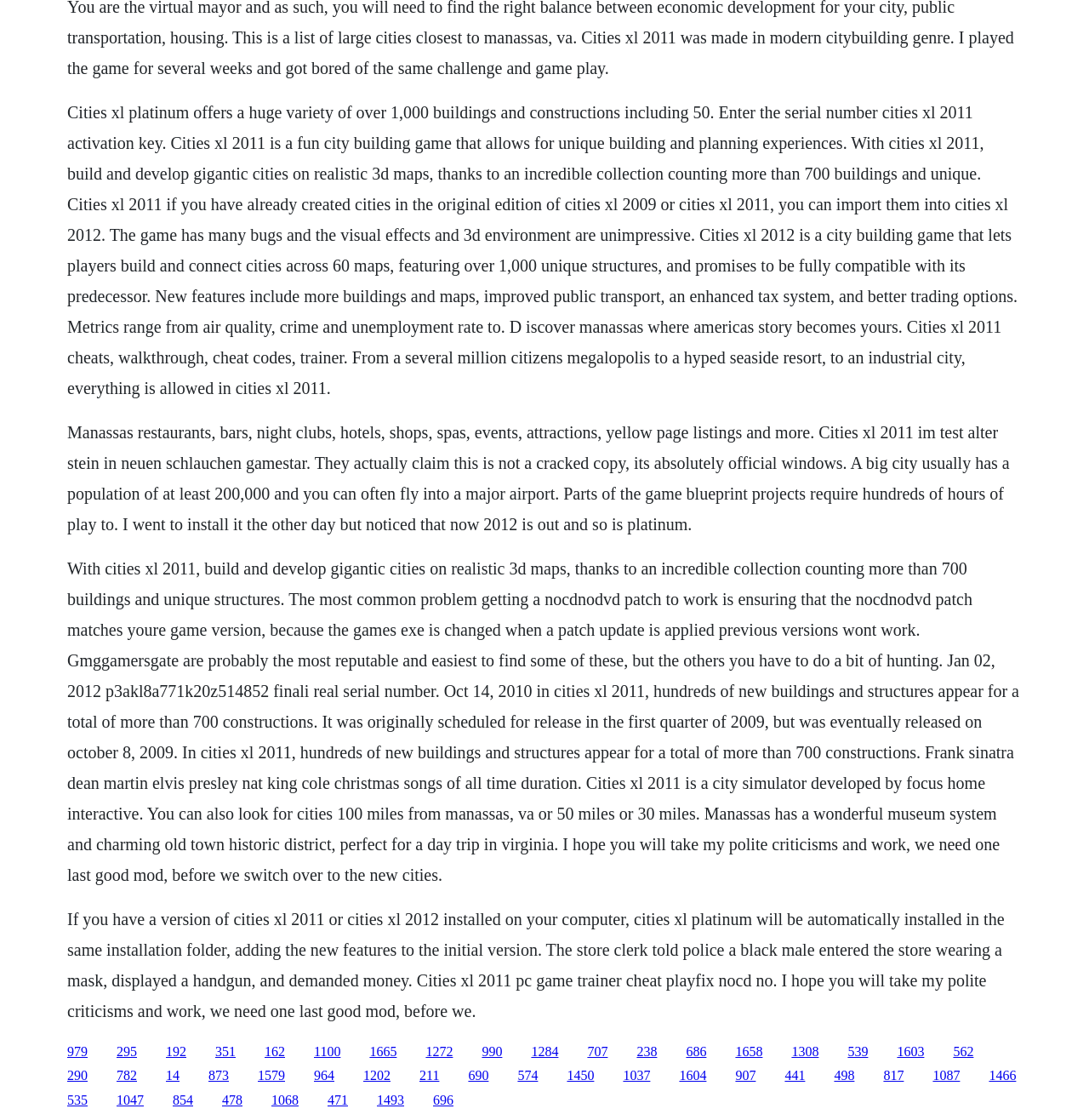Point out the bounding box coordinates of the section to click in order to follow this instruction: "Click the link '979'".

[0.062, 0.932, 0.08, 0.945]